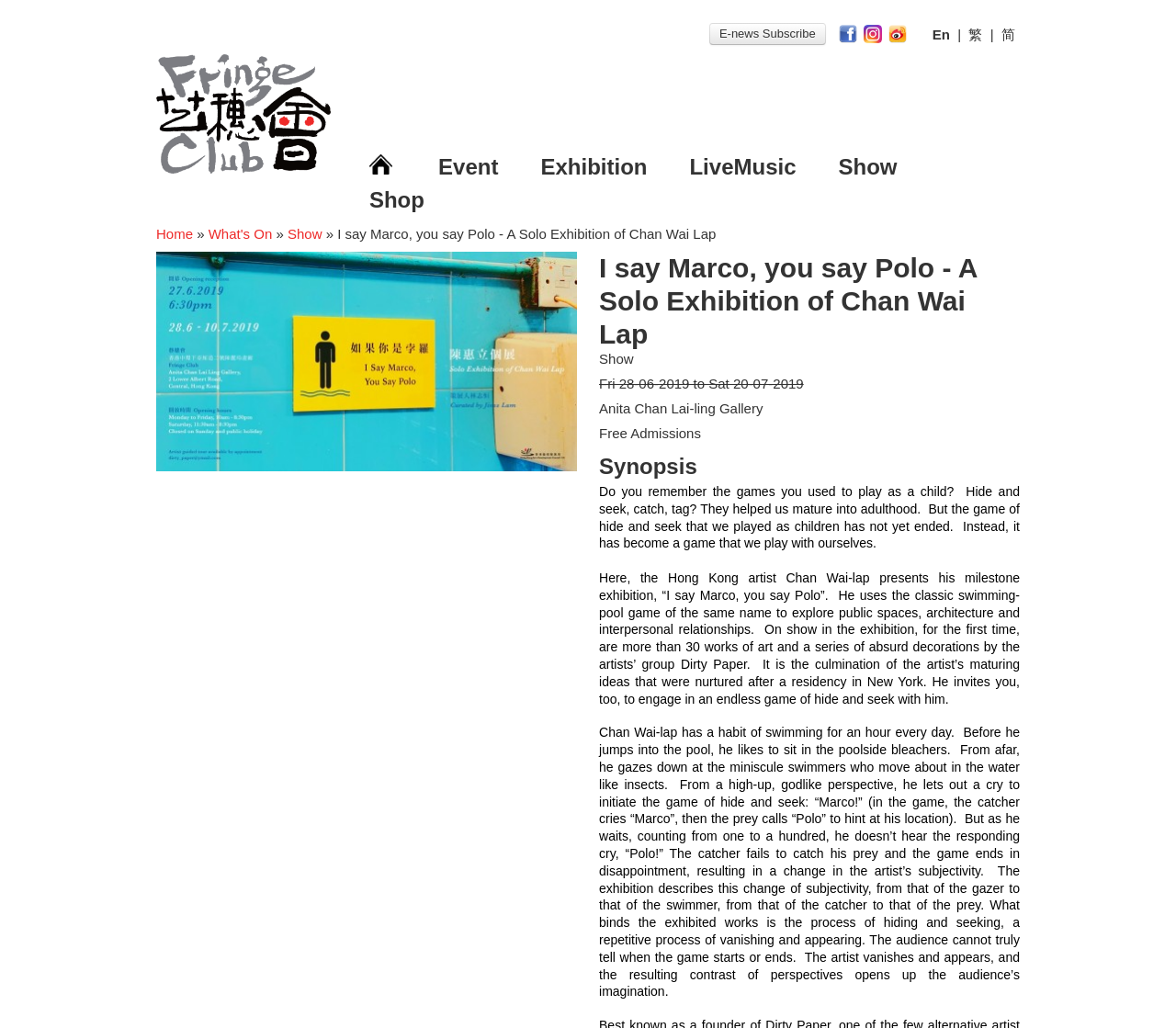Answer the question below in one word or phrase:
What is the name of the artist?

Chan Wai-lap